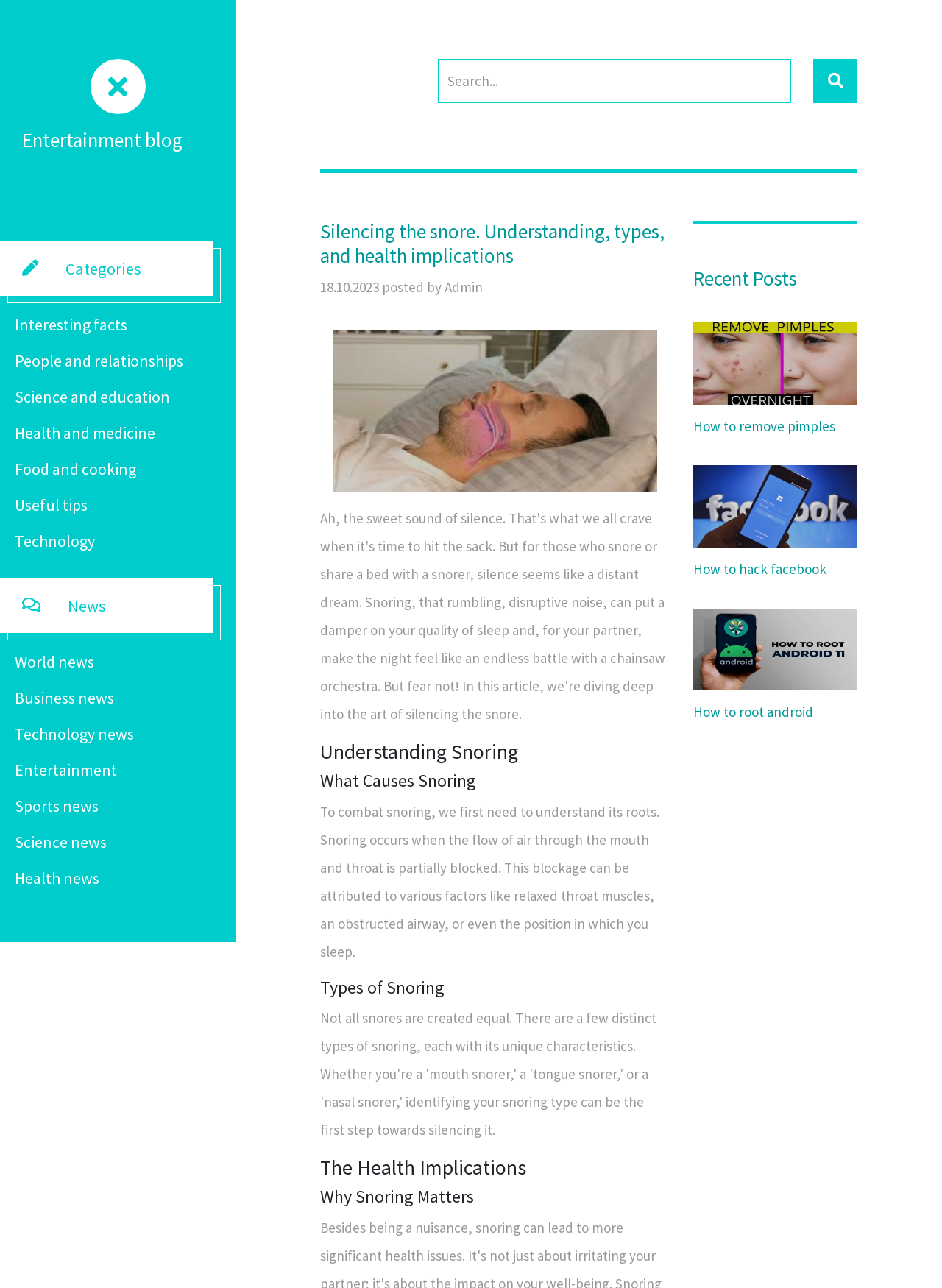Could you indicate the bounding box coordinates of the region to click in order to complete this instruction: "View the 'How to remove pimples' post".

[0.736, 0.25, 0.91, 0.338]